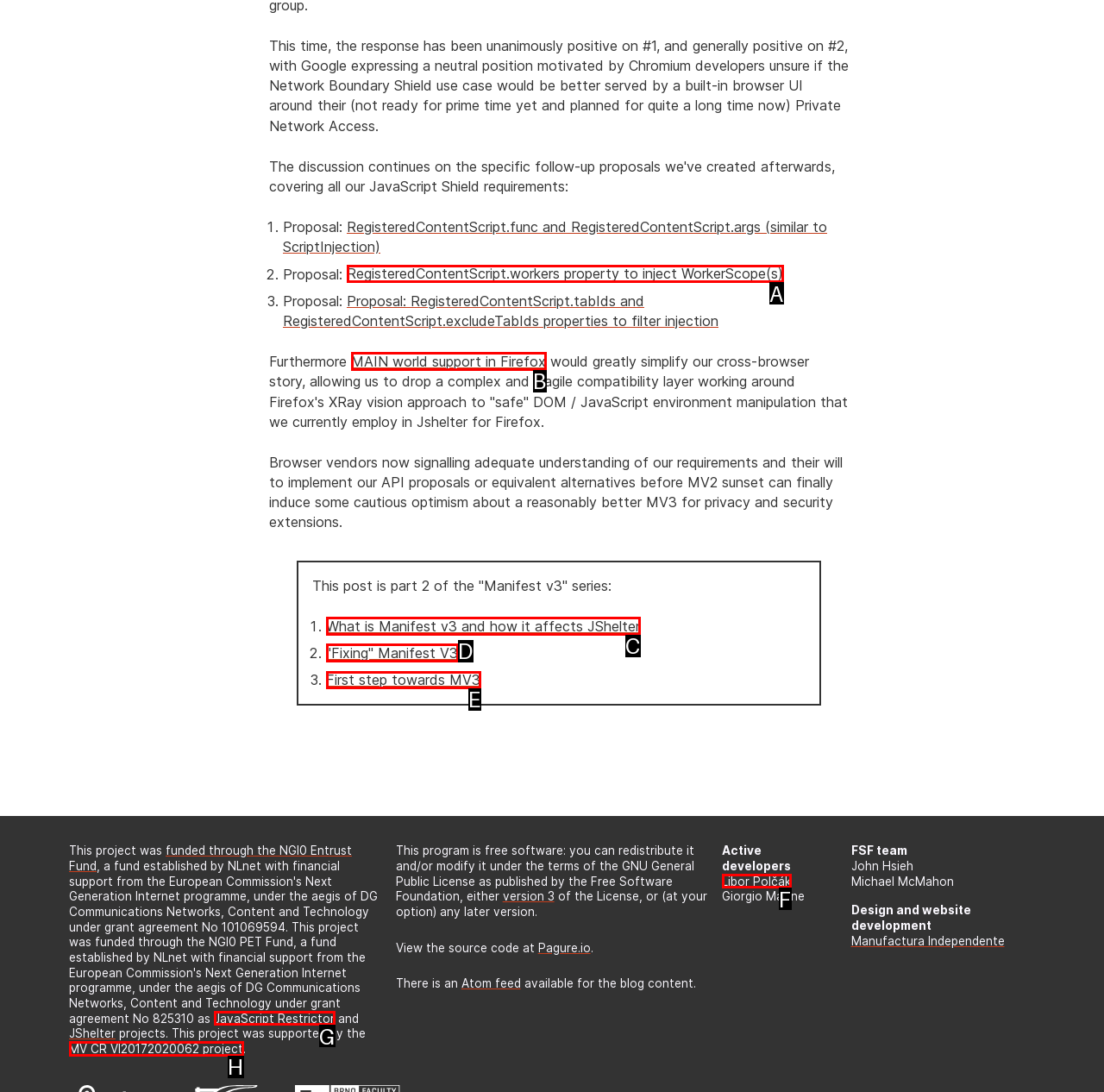Identify the bounding box that corresponds to: RegisteredContentScript.workers property to inject WorkerScope(s)
Respond with the letter of the correct option from the provided choices.

A